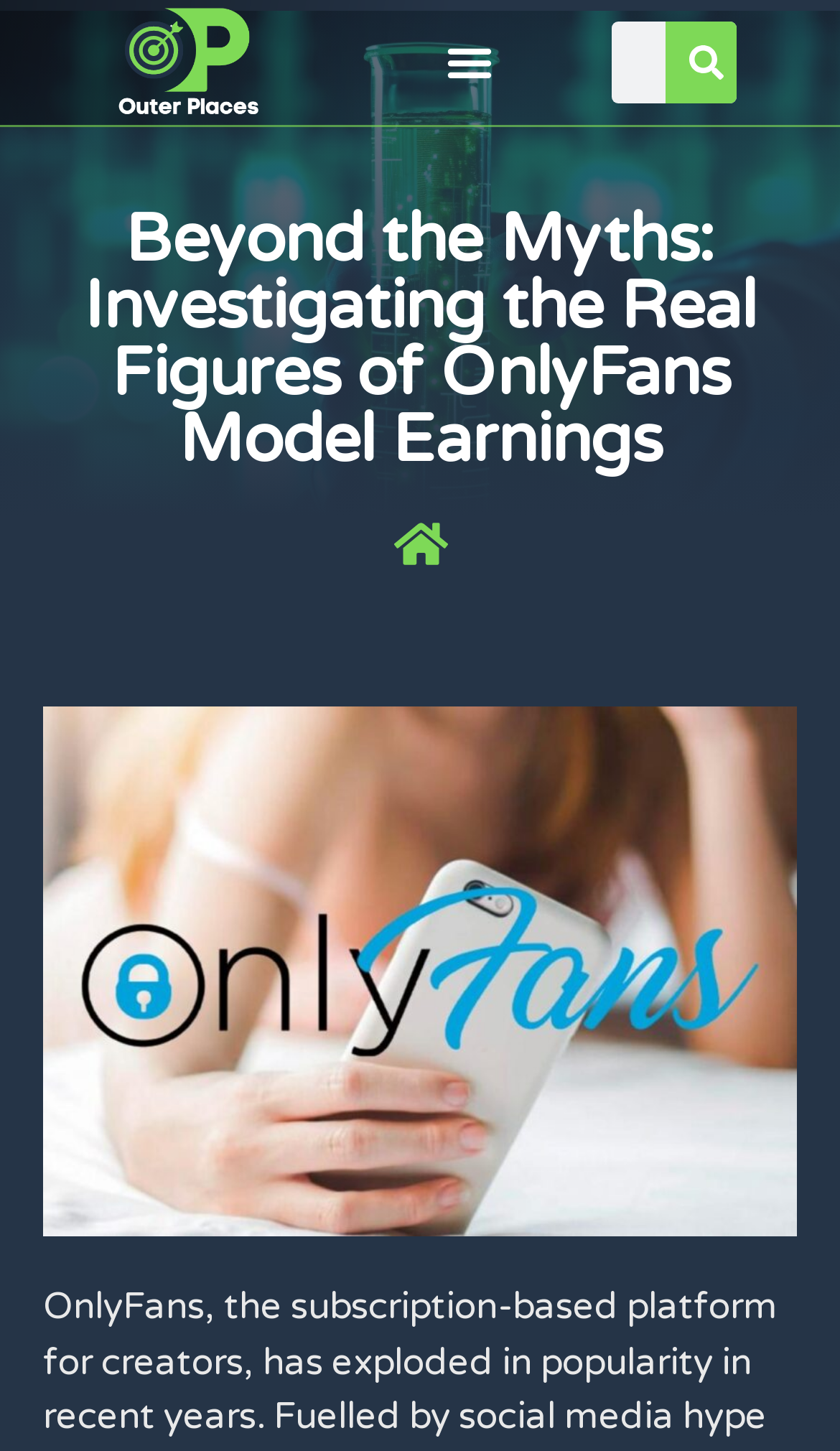Extract the top-level heading from the webpage and provide its text.

Beyond the Myths: Investigating the Real Figures of OnlyFans Model Earnings